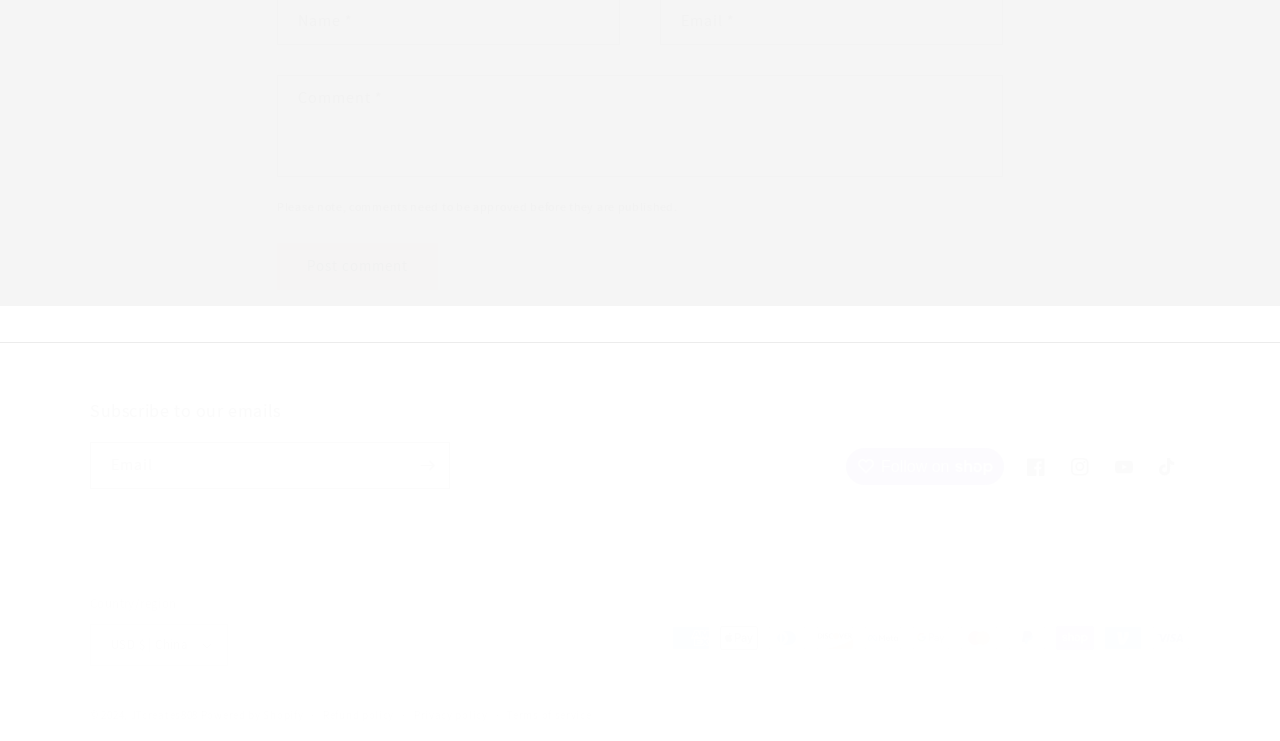Provide a brief response using a word or short phrase to this question:
What social media platforms can you follow the website on?

Facebook, Instagram, YouTube, TikTok